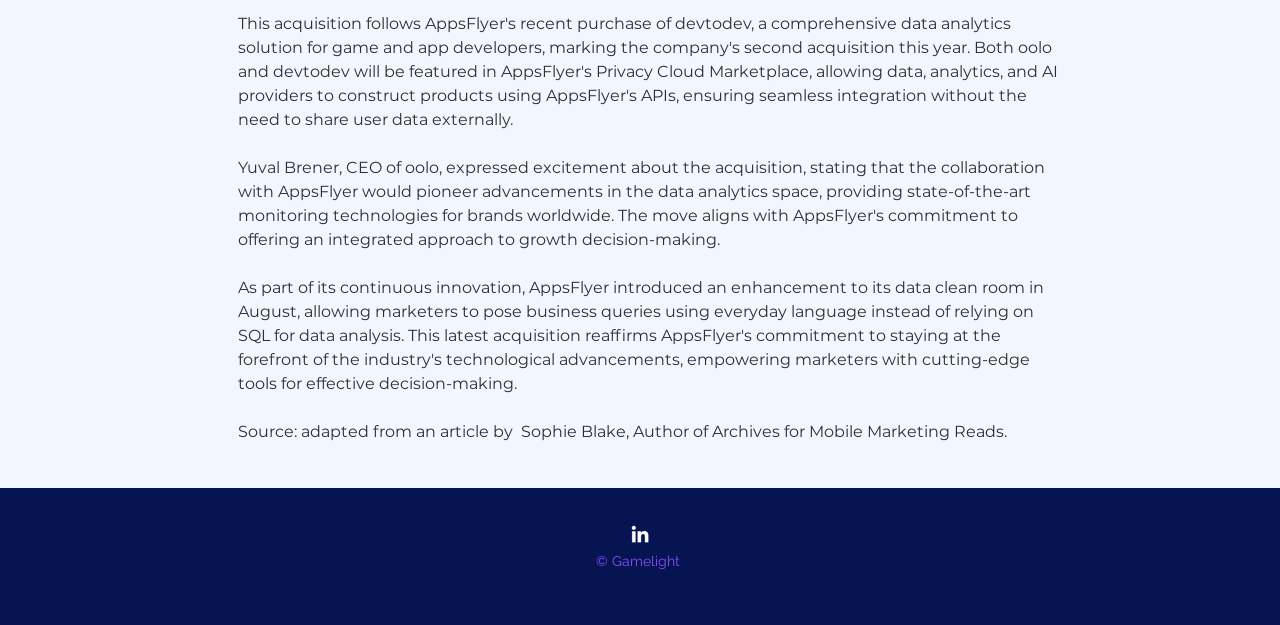Provide the bounding box coordinates of the HTML element described as: "aria-label="LinkedIn"". The bounding box coordinates should be four float numbers between 0 and 1, i.e., [left, top, right, bottom].

[0.491, 0.835, 0.509, 0.874]